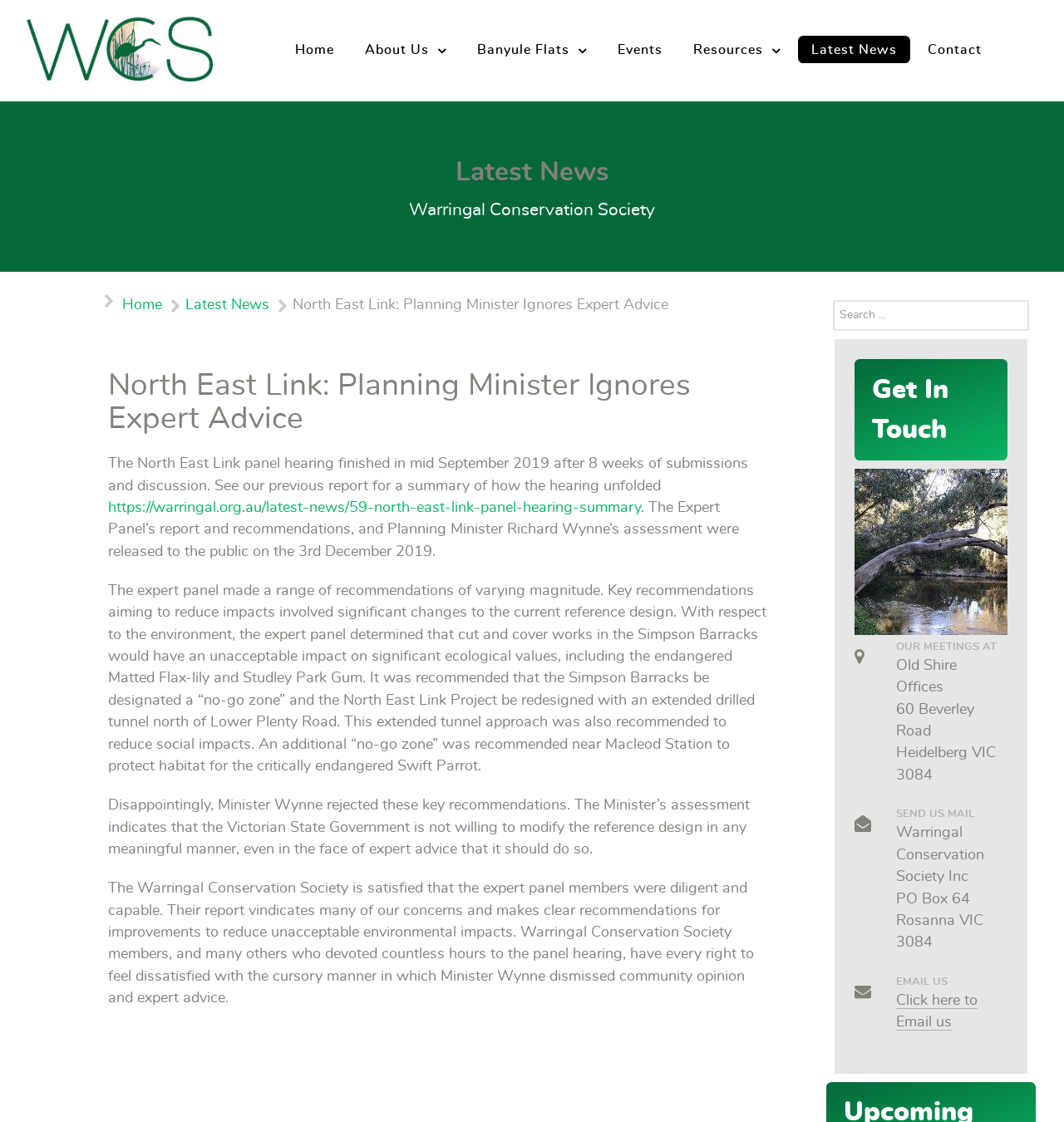What is the name of the organization?
Please provide a single word or phrase as the answer based on the screenshot.

Warringal Conservation Society